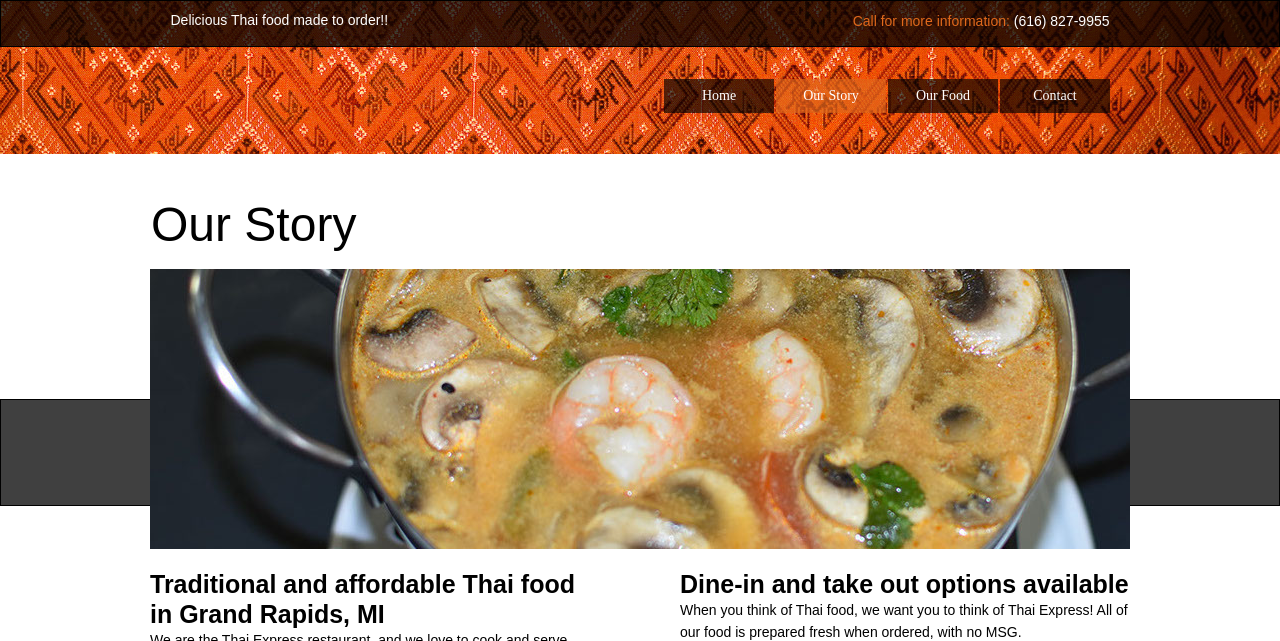What type of food does this restaurant serve?
Look at the image and construct a detailed response to the question.

Based on the text 'Delicious Thai food made to order!!' and 'Traditional and affordable Thai food in Grand Rapids, MI', it can be inferred that this restaurant serves Thai food.